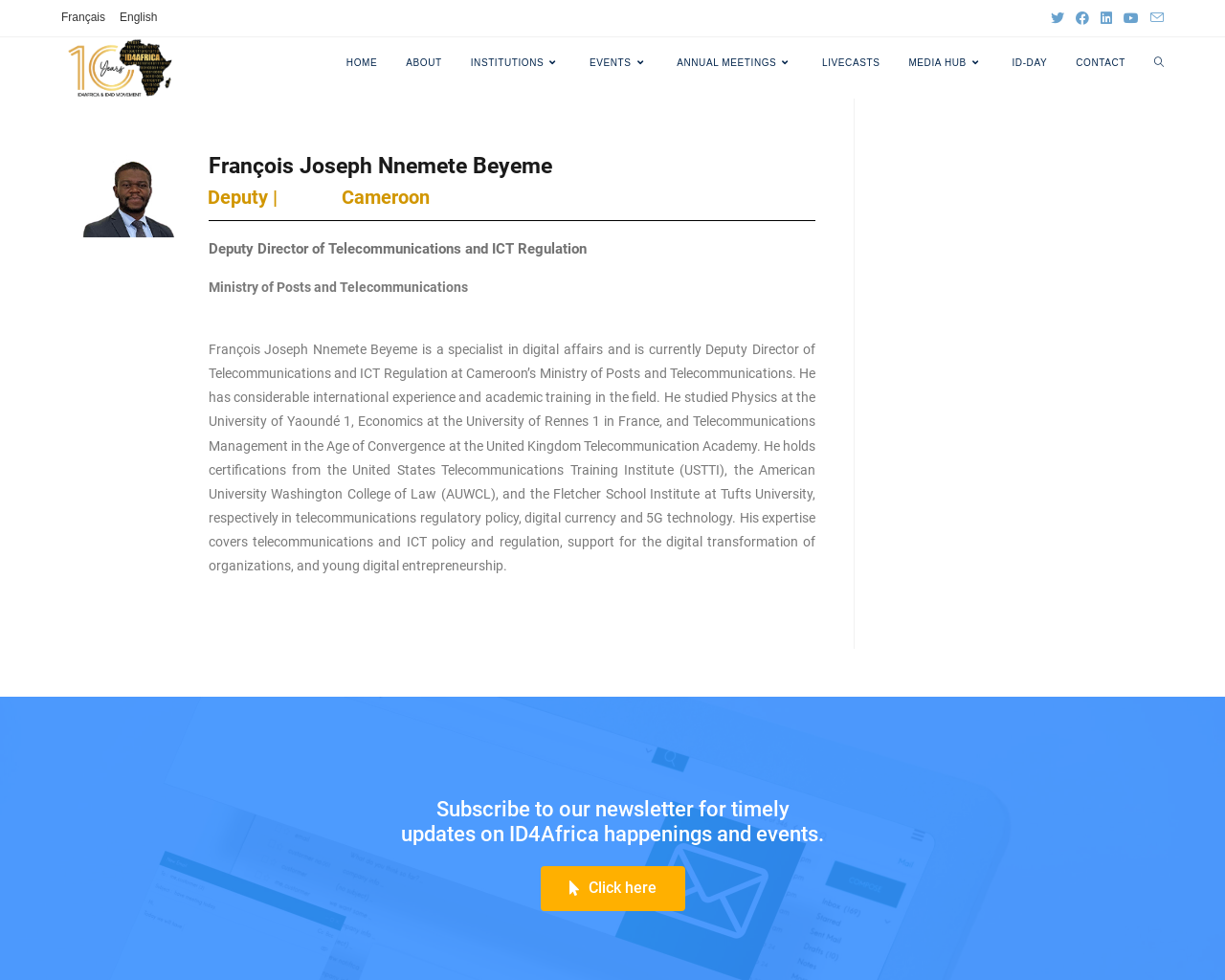What is the name of the ministry François Joseph Nnemete Beyeme works for?
Answer the question in as much detail as possible.

I found this information by looking at the static text 'Ministry of Posts and Telecommunications' which is located below the heading 'François Joseph Nnemete Beyeme'.